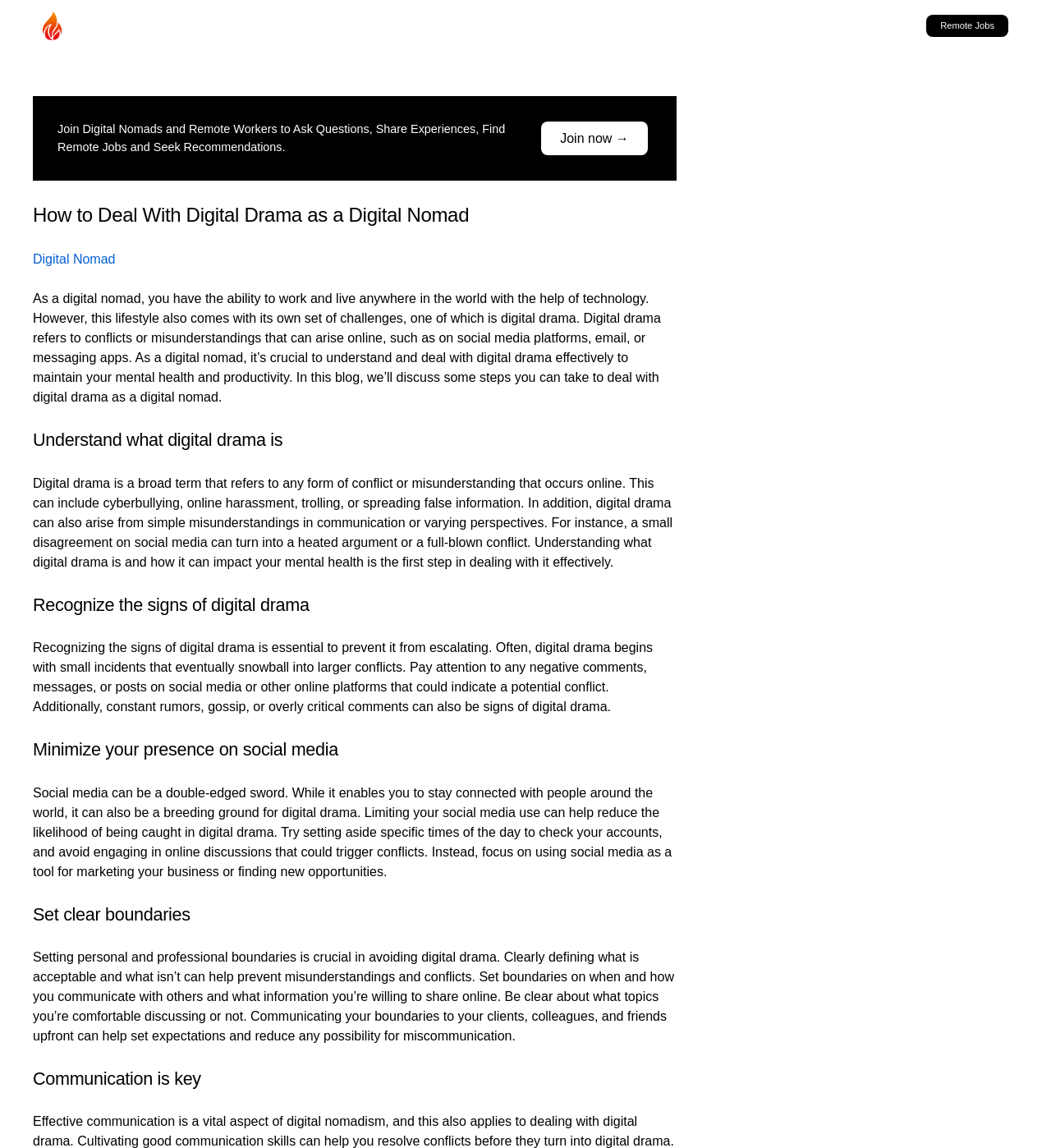Respond with a single word or phrase for the following question: 
What is the purpose of setting clear boundaries?

To prevent misunderstandings and conflicts